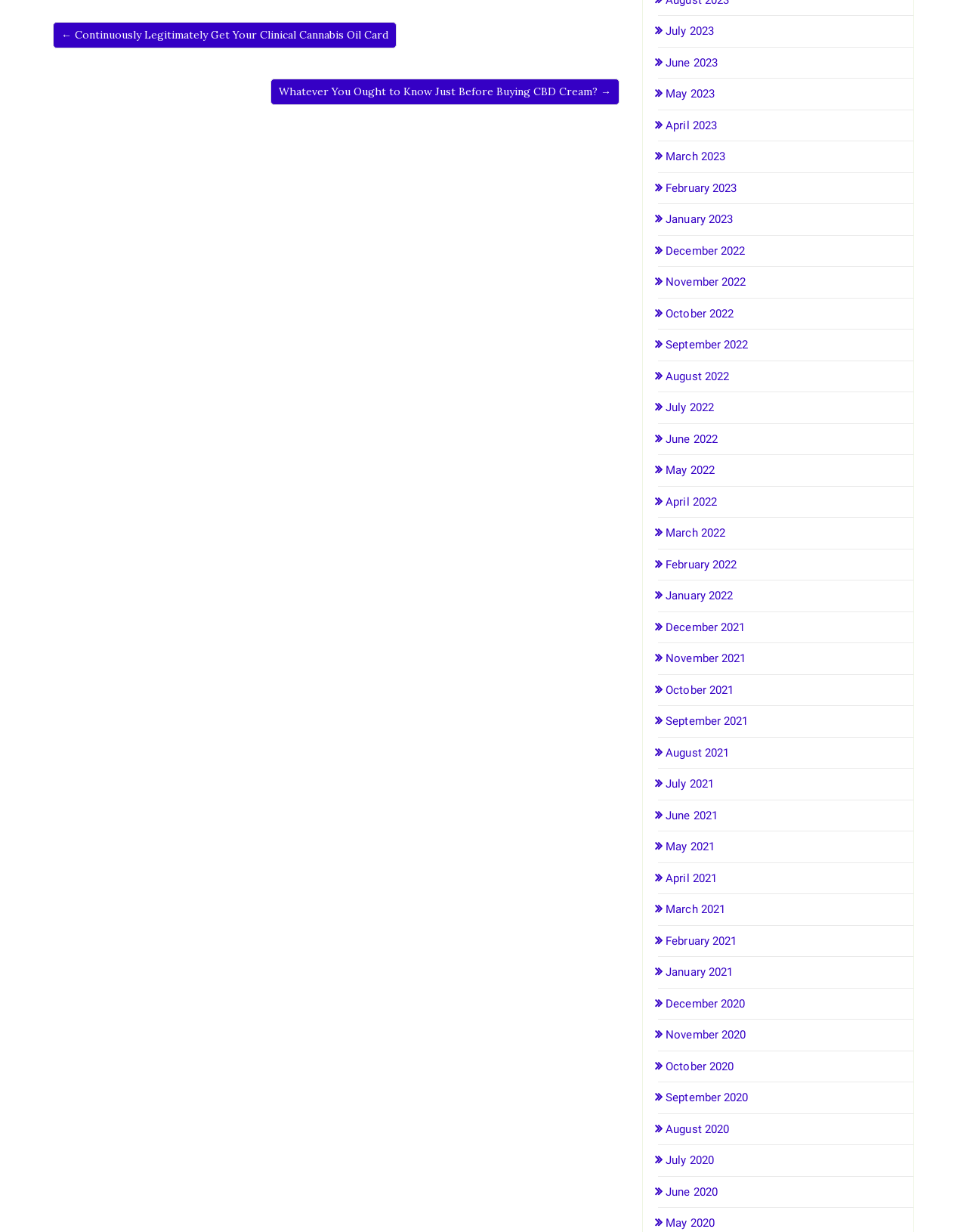What is the layout of the archive links?
Using the details from the image, give an elaborate explanation to answer the question.

The archive links are organized in a vertical list on the right side of the webpage, with each link stacked on top of the other in a chronological order.